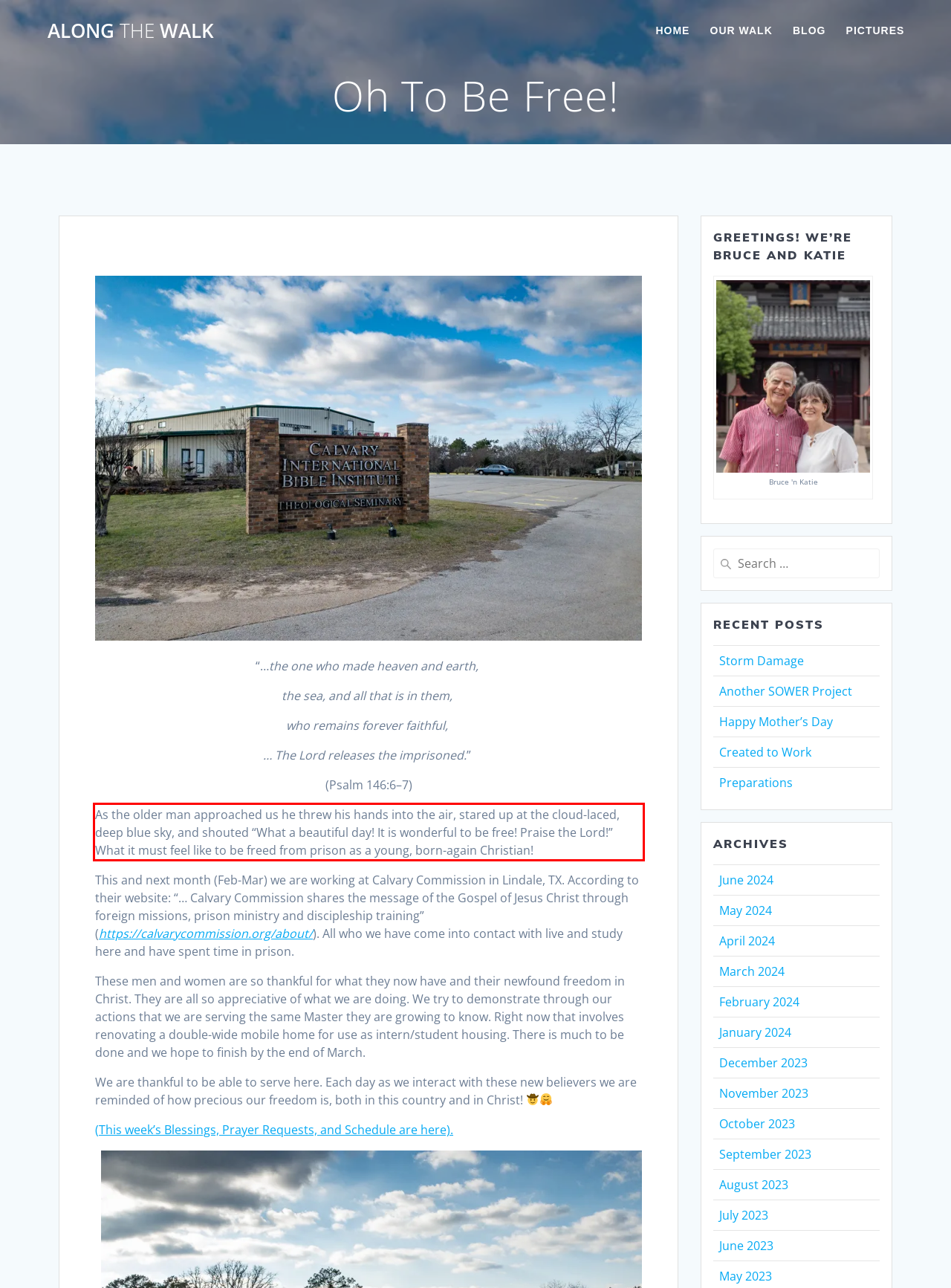You are given a screenshot showing a webpage with a red bounding box. Perform OCR to capture the text within the red bounding box.

As the older man approached us he threw his hands into the air, stared up at the cloud-laced, deep blue sky, and shouted “What a beautiful day! It is wonderful to be free! Praise the Lord!” What it must feel like to be freed from prison as a young, born-again Christian!